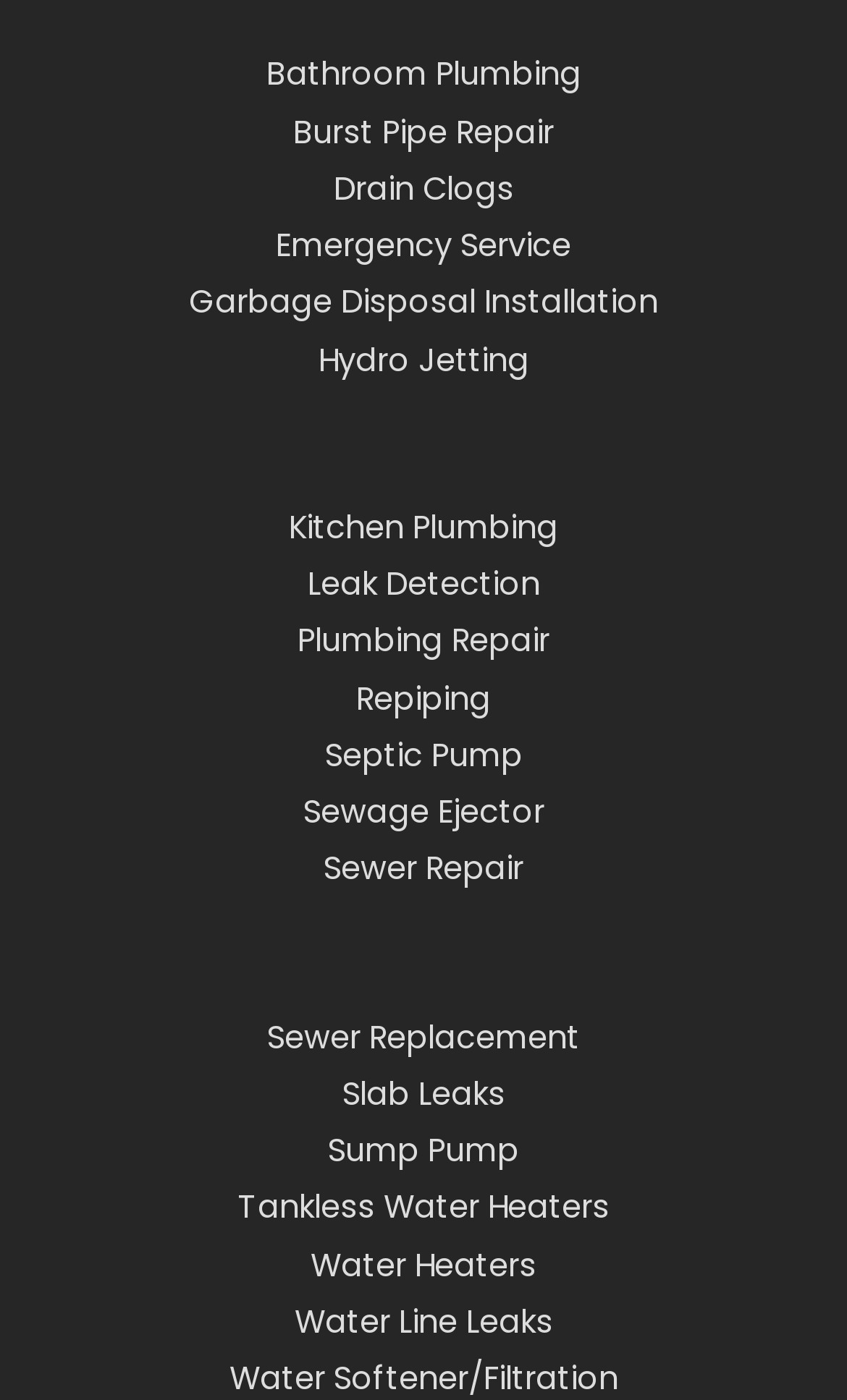Can you identify the bounding box coordinates of the clickable region needed to carry out this instruction: 'Check out Water Heaters'? The coordinates should be four float numbers within the range of 0 to 1, stated as [left, top, right, bottom].

[0.367, 0.888, 0.633, 0.919]